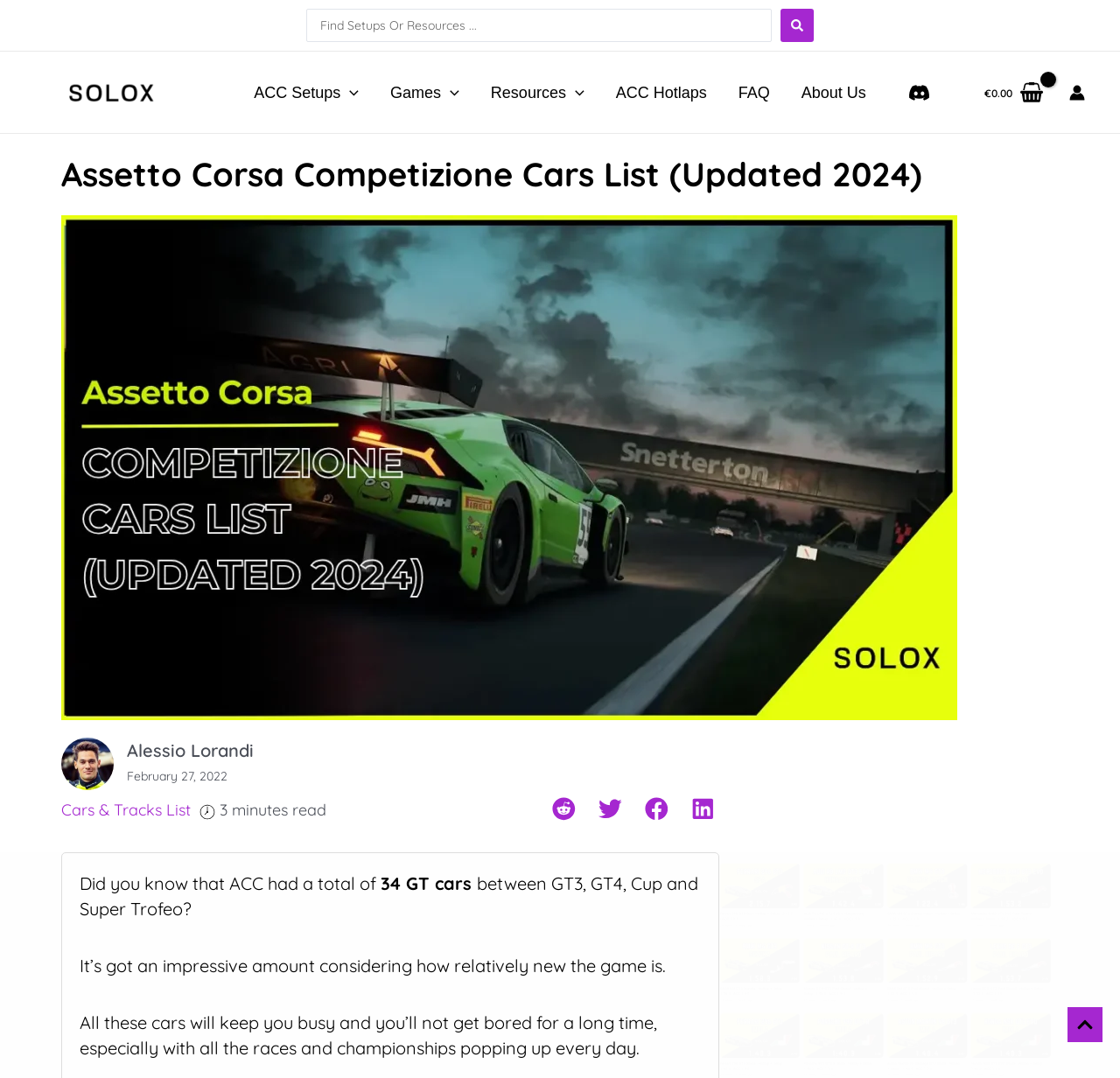Using the element description provided, determine the bounding box coordinates in the format (top-left x, top-left y, bottom-right x, bottom-right y). Ensure that all values are floating point numbers between 0 and 1. Element description: Games

[0.334, 0.057, 0.424, 0.114]